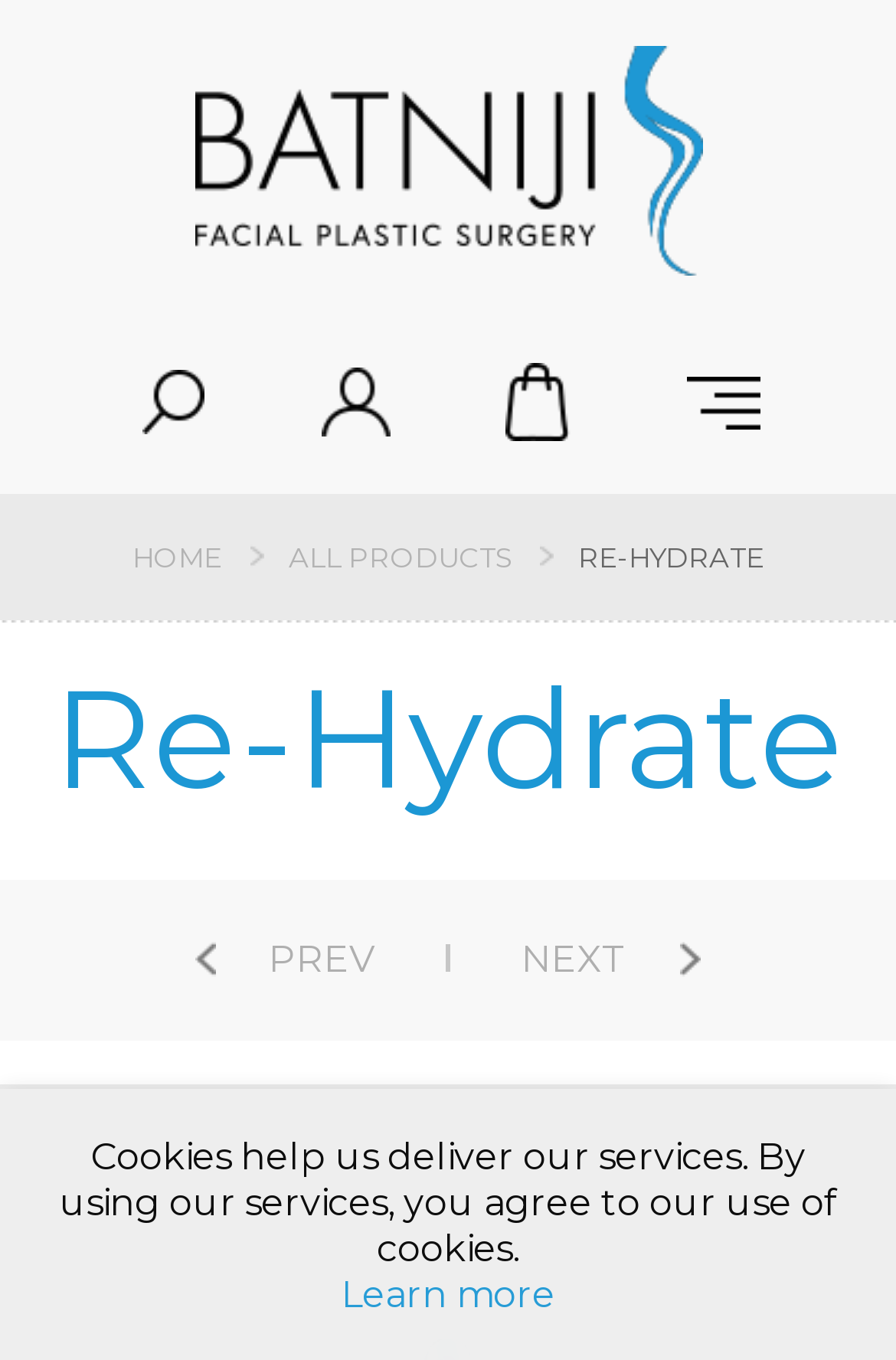Generate a thorough description of the webpage.

The webpage is about Dr. Batniji Skin Care Solutions, specifically featuring the Re-Hydrate product. At the top left, there is a link to "Dr. Batniji Facial Products" accompanied by an image. Below this, there is a shopping cart link. 

On the top right, there are social media links to Facebook, Twitter, YouTube, and Instagram, aligned horizontally. Below these, there are navigation links to "HOME" and "ALL PRODUCTS". 

The main content of the page is focused on the Re-Hydrate product, with a large heading "Re-Hydrate" spanning almost the entire width of the page. Below this, there is a subheading "RE-HYDRATE" and a description of the product as a "hydrating, gel-based serum that protects skin naturally and increases collagen production". 

At the bottom of the page, there are navigation links to "PREV" and "NEXT", and a notice about cookies with a link to "Learn more".